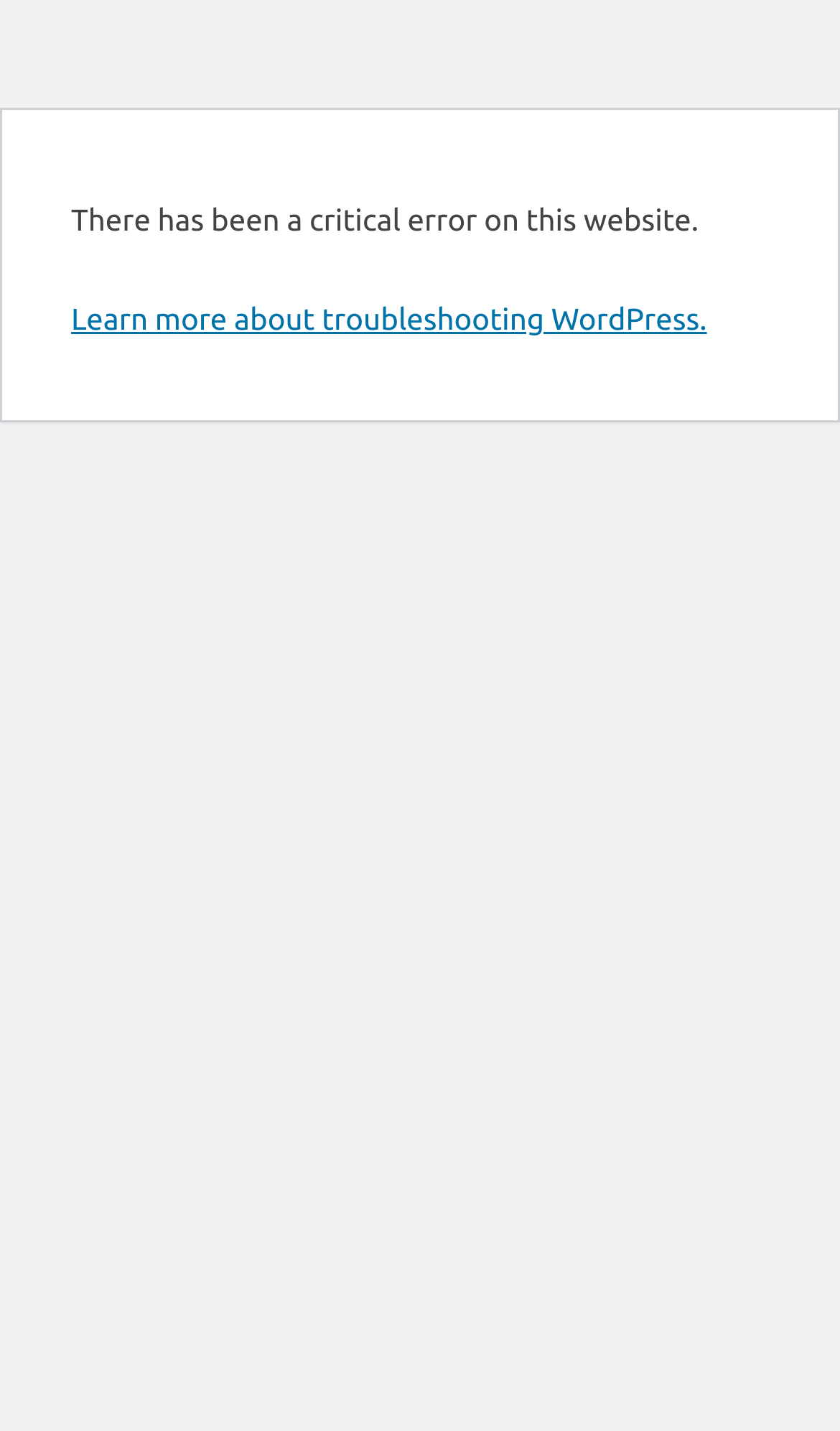Based on the element description: "Learn more about troubleshooting WordPress.", identify the UI element and provide its bounding box coordinates. Use four float numbers between 0 and 1, [left, top, right, bottom].

[0.085, 0.211, 0.842, 0.235]